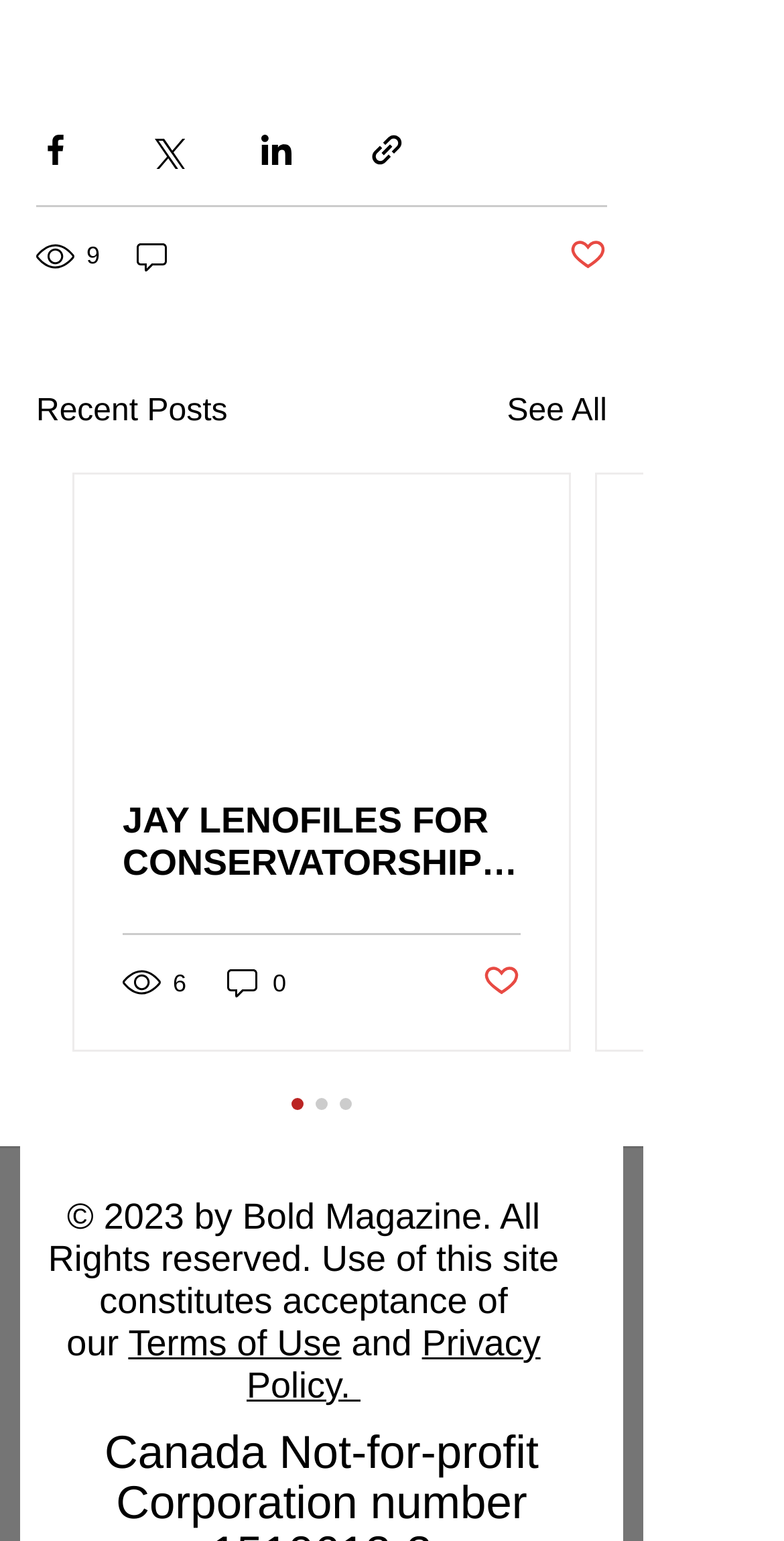Locate the bounding box coordinates of the area that needs to be clicked to fulfill the following instruction: "Share via link". The coordinates should be in the format of four float numbers between 0 and 1, namely [left, top, right, bottom].

[0.469, 0.084, 0.518, 0.109]